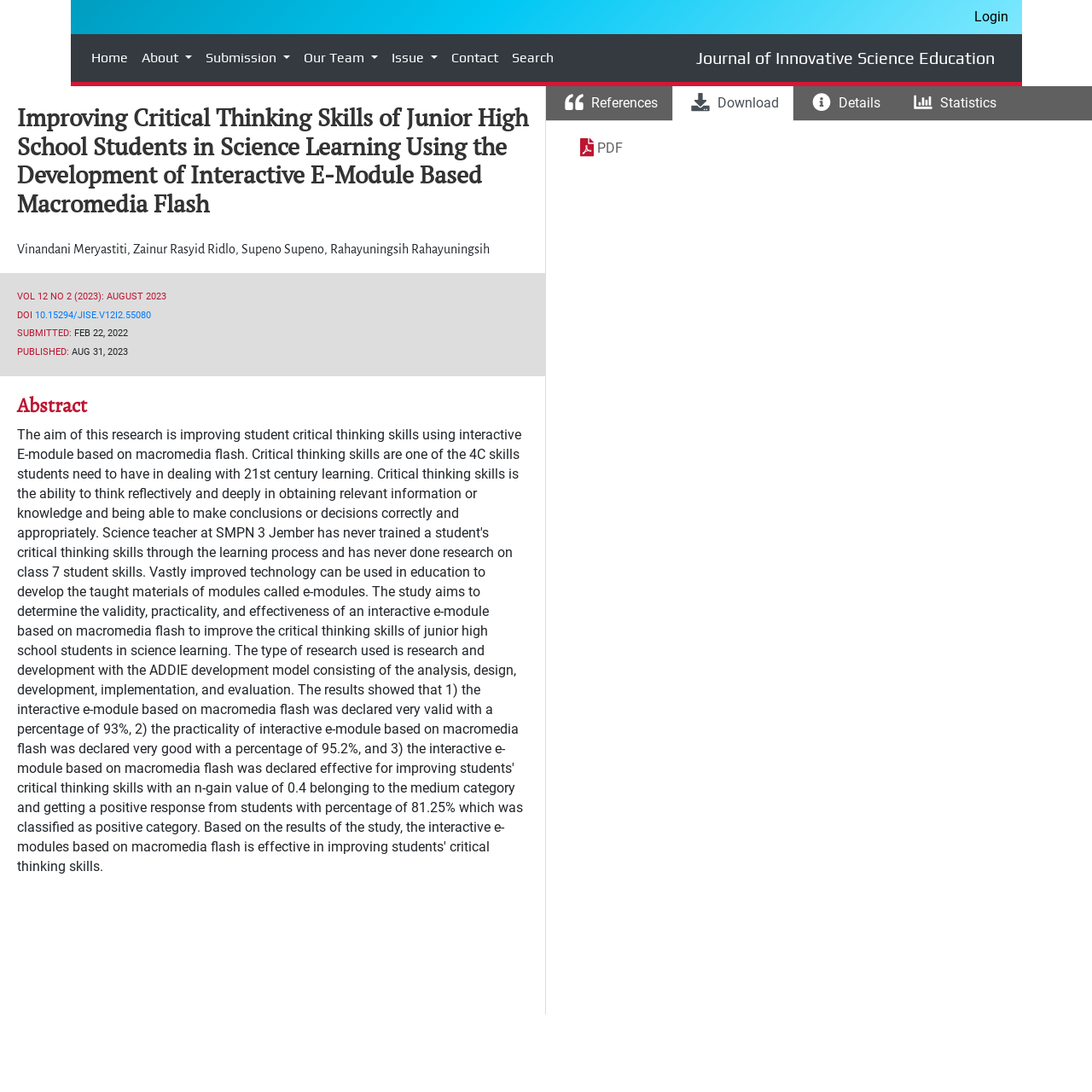Determine the bounding box for the HTML element described here: "Vinandani Meryastiti". The coordinates should be given as [left, top, right, bottom] with each number being a float between 0 and 1.

[0.016, 0.222, 0.119, 0.235]